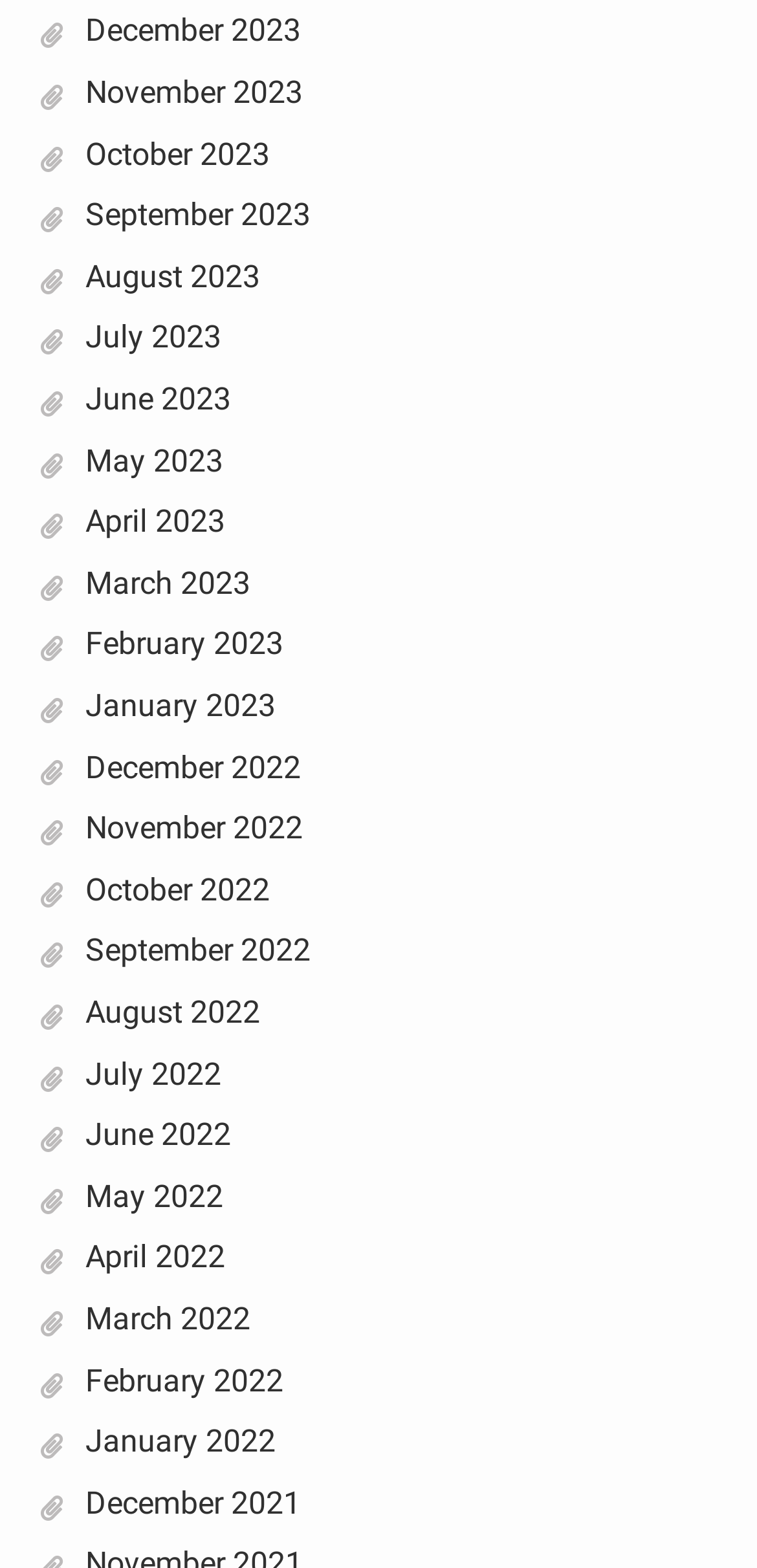Are the months listed in chronological order?
Please provide a single word or phrase answer based on the image.

Yes